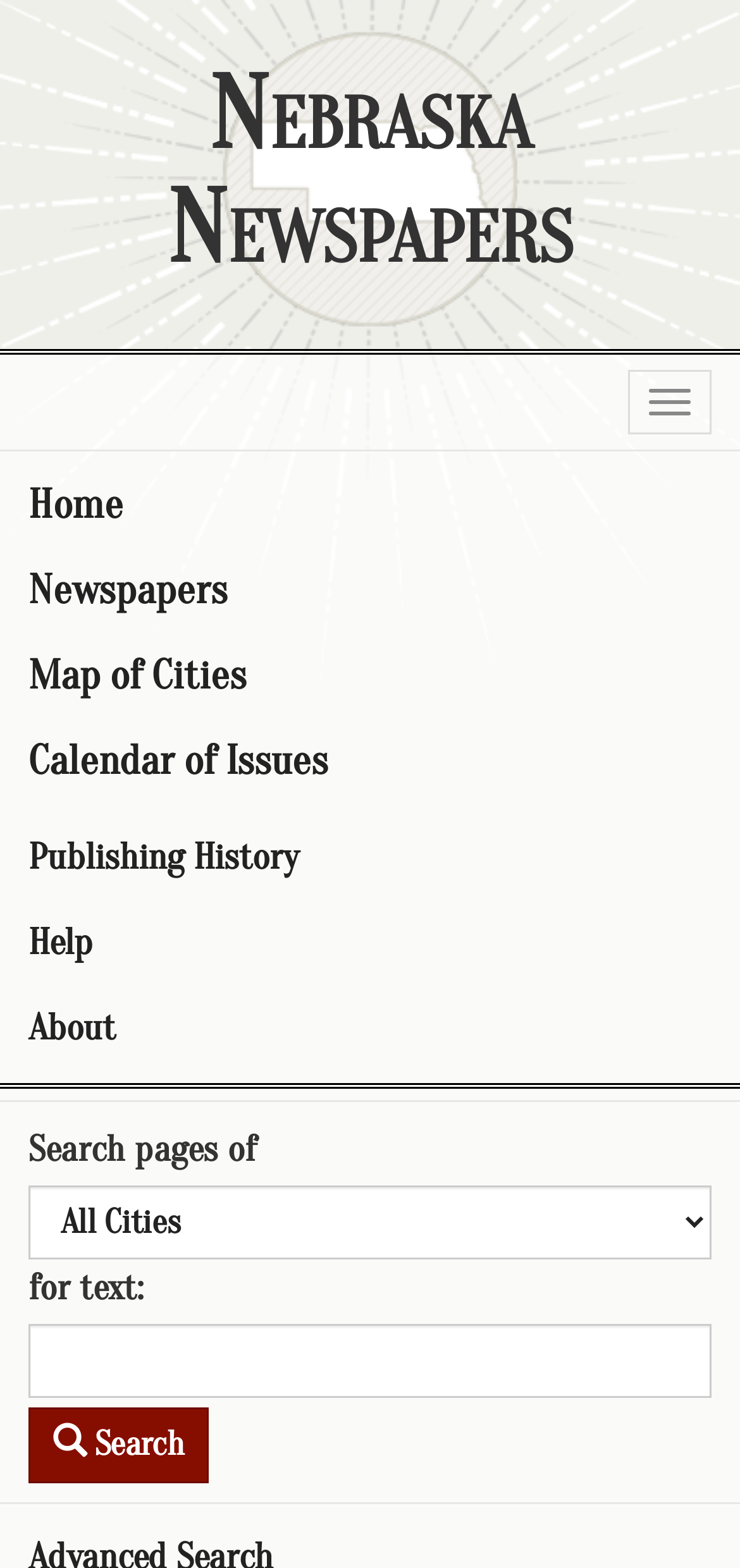What is the purpose of the search box?
Please answer the question with as much detail and depth as you can.

I looked at the static text element 'Search pages of' and the searchbox element 'Search terms' and inferred that the search box is used to search pages of newspapers.